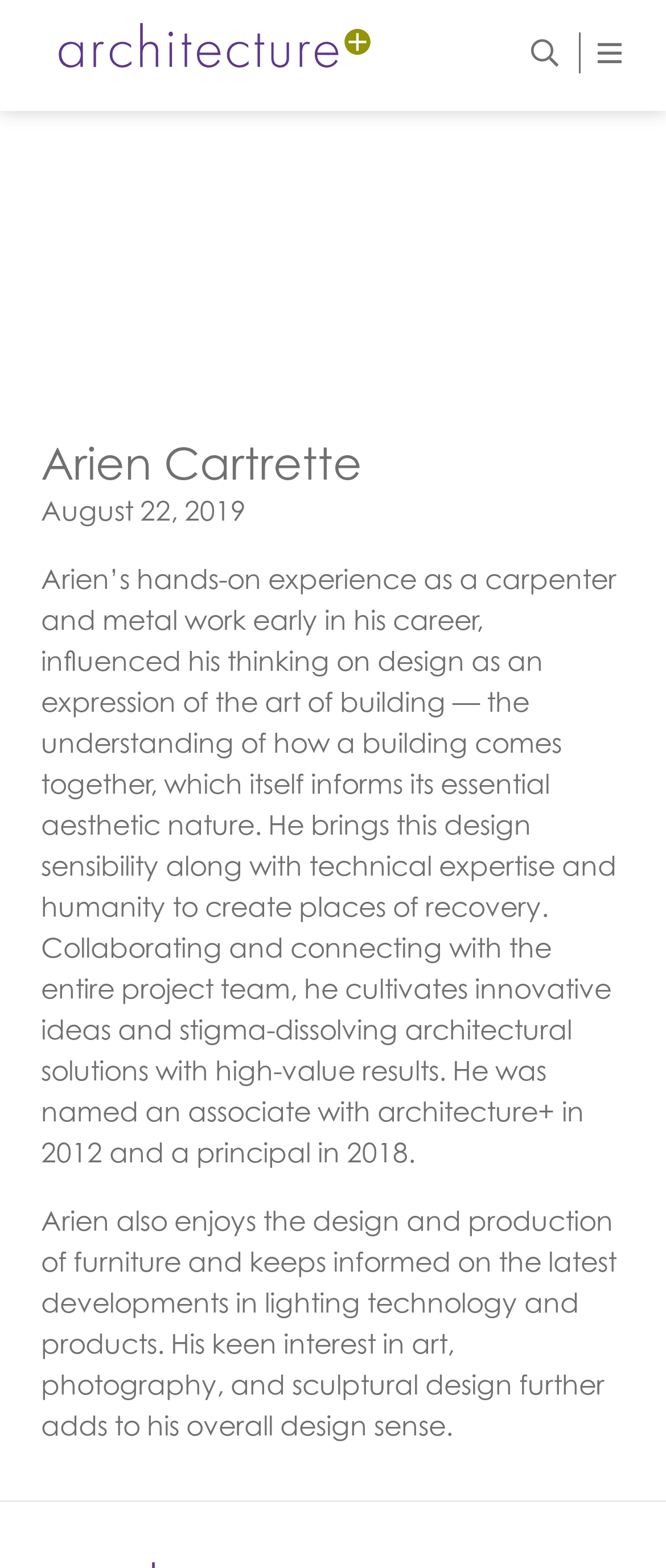Predict the bounding box coordinates of the UI element that matches this description: "Menu". The coordinates should be in the format [left, top, right, bottom] with each value between 0 and 1.

[0.872, 0.025, 0.938, 0.042]